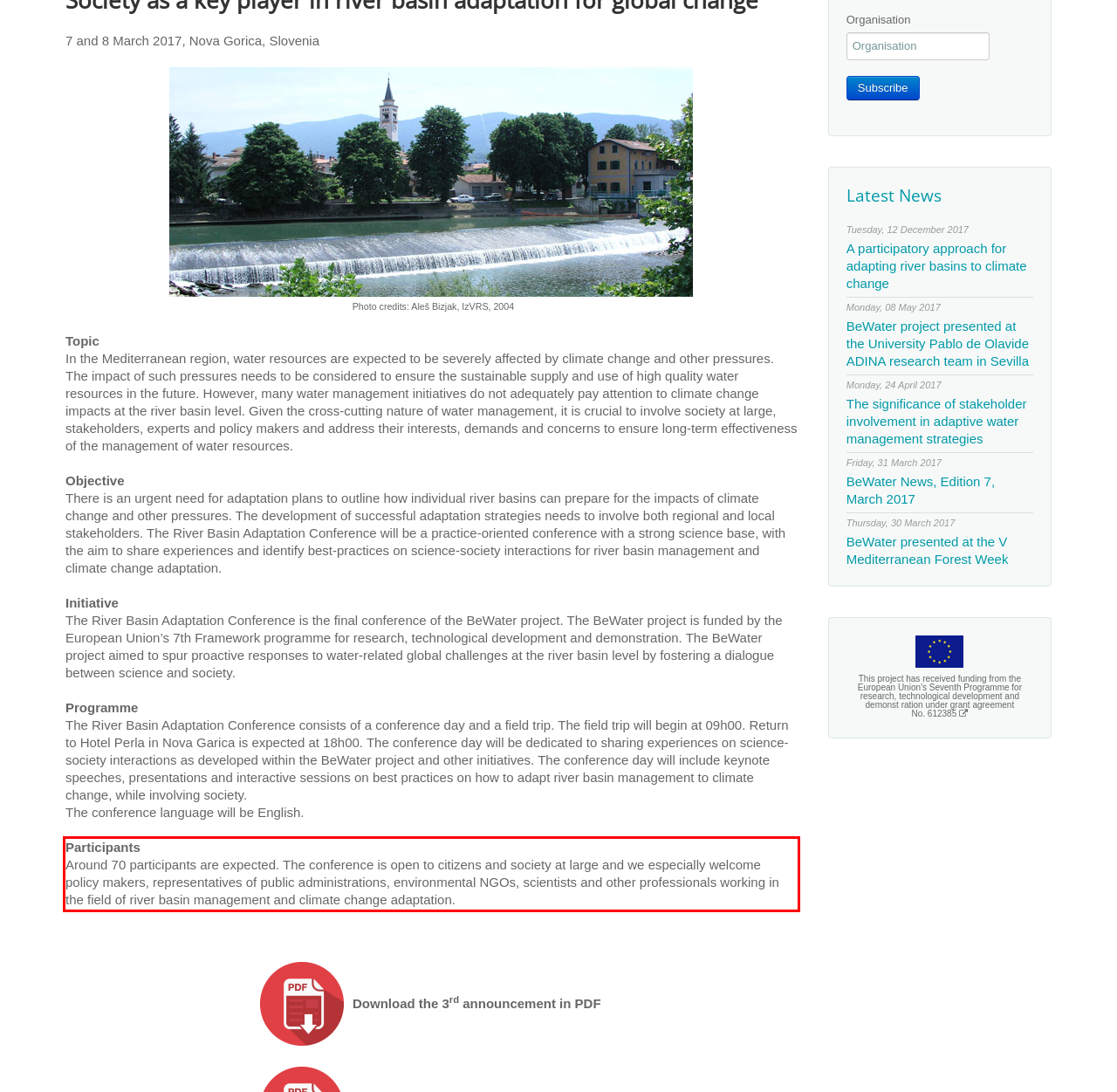Using the webpage screenshot, recognize and capture the text within the red bounding box.

Participants Around 70 participants are expected. The conference is open to citizens and society at large and we especially welcome policy makers, representatives of public administrations, environmental NGOs, scientists and other professionals working in the field of river basin management and climate change adaptation.